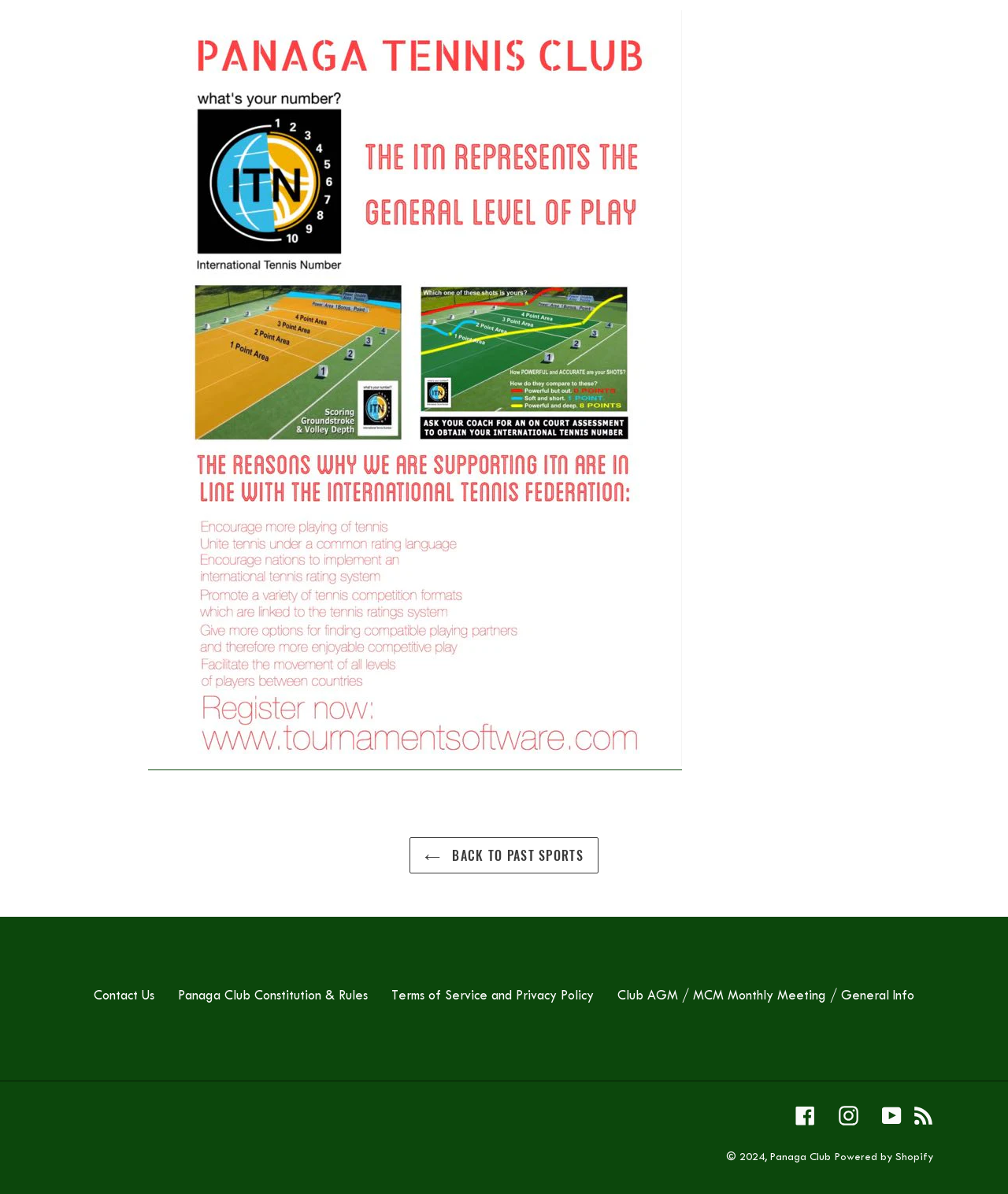Based on the image, please respond to the question with as much detail as possible:
How many social media links are there?

I counted the number of social media links at the bottom of the webpage, which are Facebook, Instagram, YouTube, and RSS. There are four links in total.